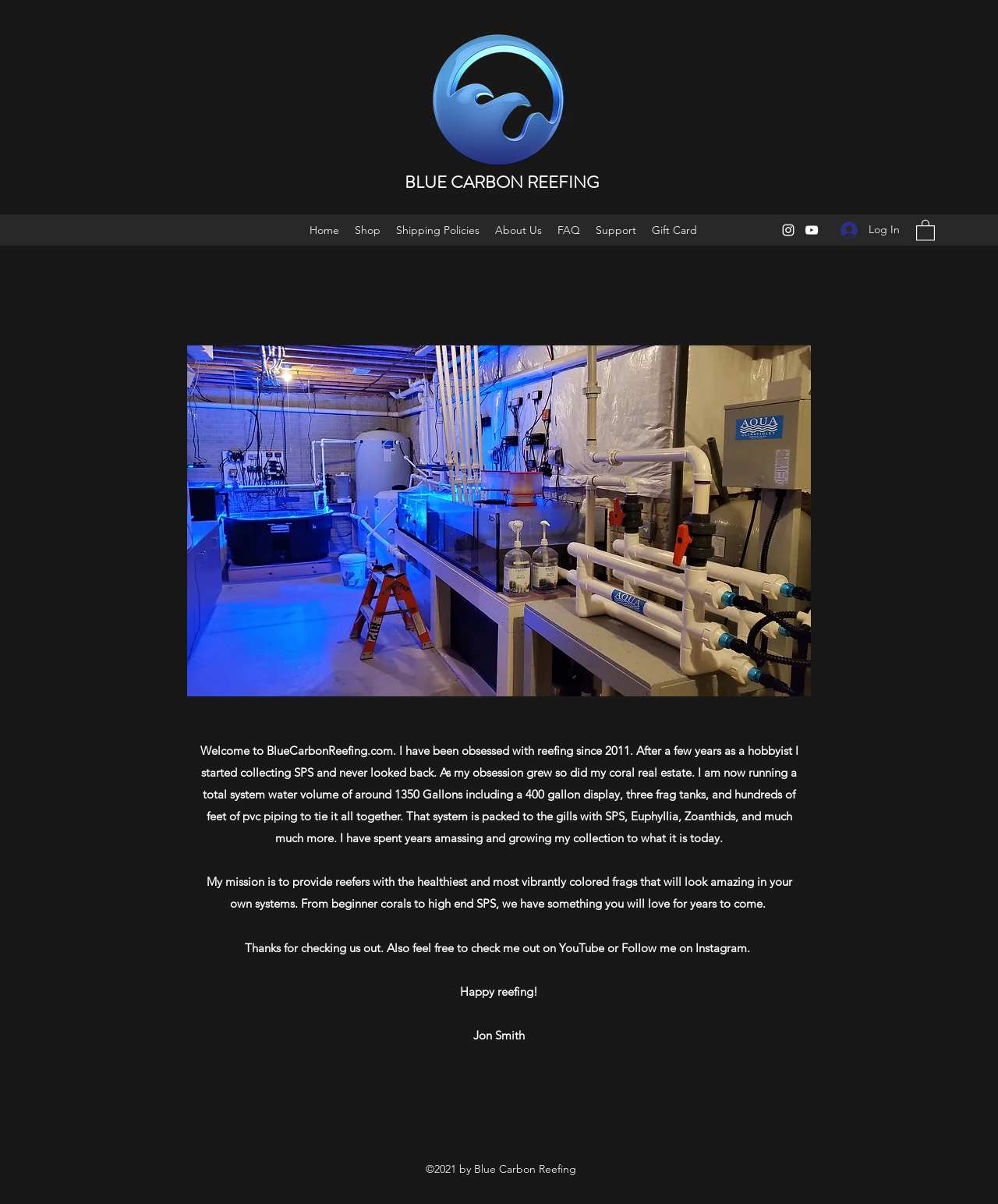What is the author's name?
Provide a fully detailed and comprehensive answer to the question.

The author's name can be found at the bottom of the main content section of the webpage, where it says 'Jon Smith'.